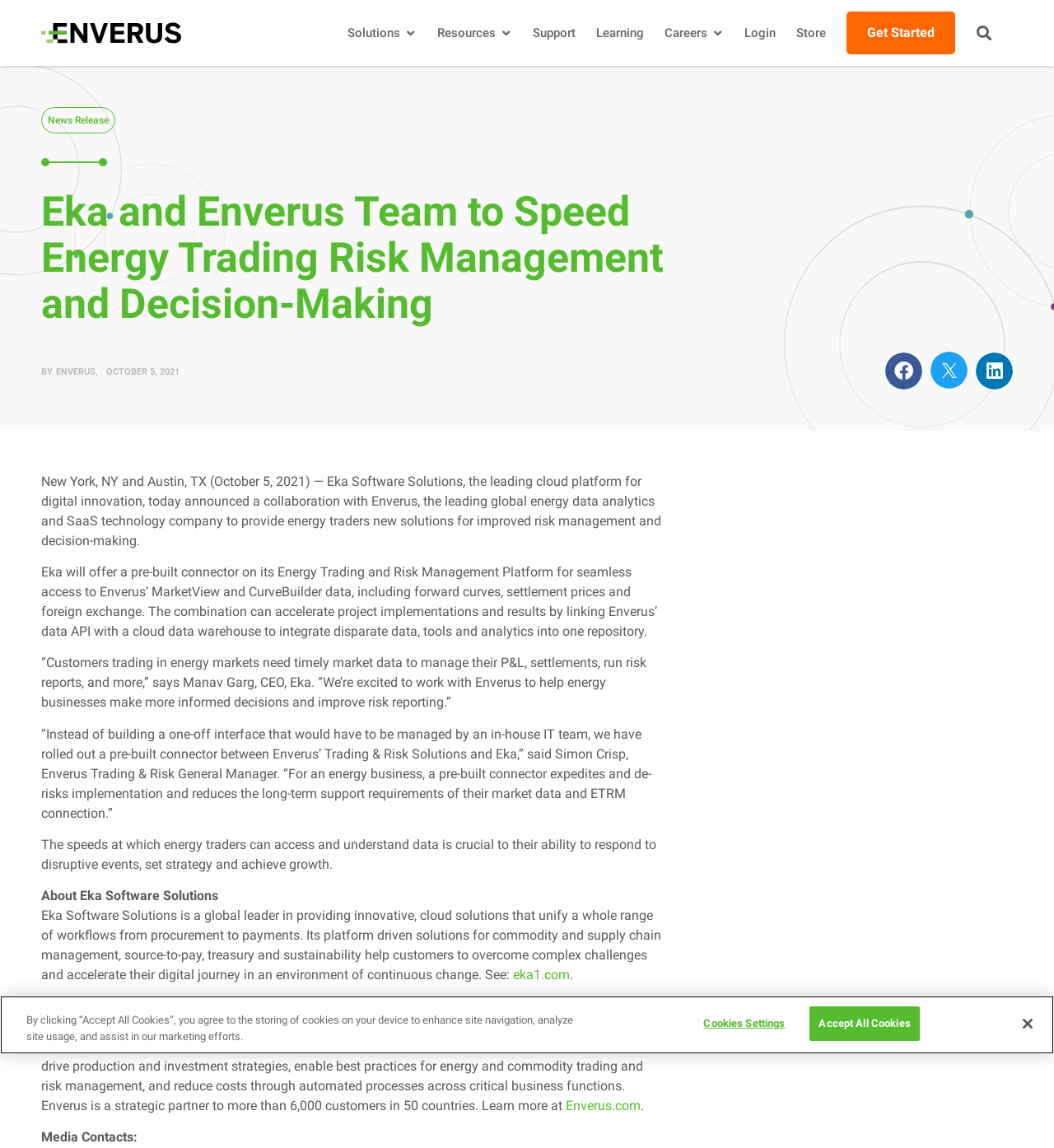Provide a brief response in the form of a single word or phrase:
How many social media sharing buttons are there?

3